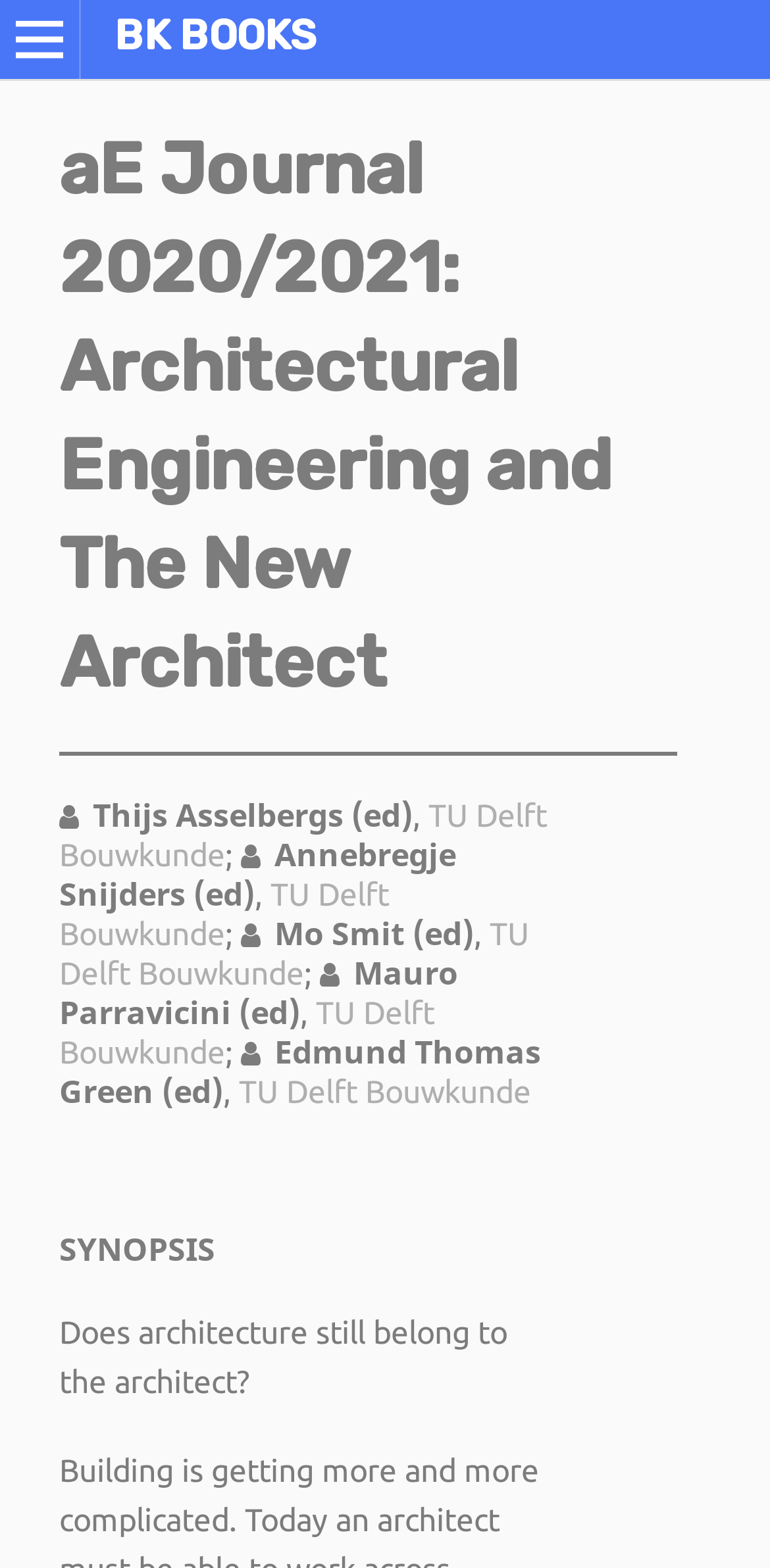Create a detailed narrative of the webpage’s visual and textual elements.

The webpage appears to be a book description page, specifically for "aE Journal 2020/2021: Architectural Engineering and The New Architect" published by BK BOOKS. 

At the top left corner, there is an "Open Menu" button. Below it, the title of the book "aE Journal 2020/2021: Architectural Engineering and The New Architect" is prominently displayed as a heading. 

Following the title, there is a list of editors, including Thijs Asselbergs, Annebregje Snijders, Mo Smit, Mauro Parravicini, and Edmund Thomas Green, all affiliated with TU Delft Bouwkunde. Each editor's name is listed on a separate line, with their affiliation mentioned afterwards.

Below the list of editors, there is a heading titled "SYNOPSIS". The synopsis text starts with the question "Does architecture still belong to the architect?" and continues to describe the book's content.